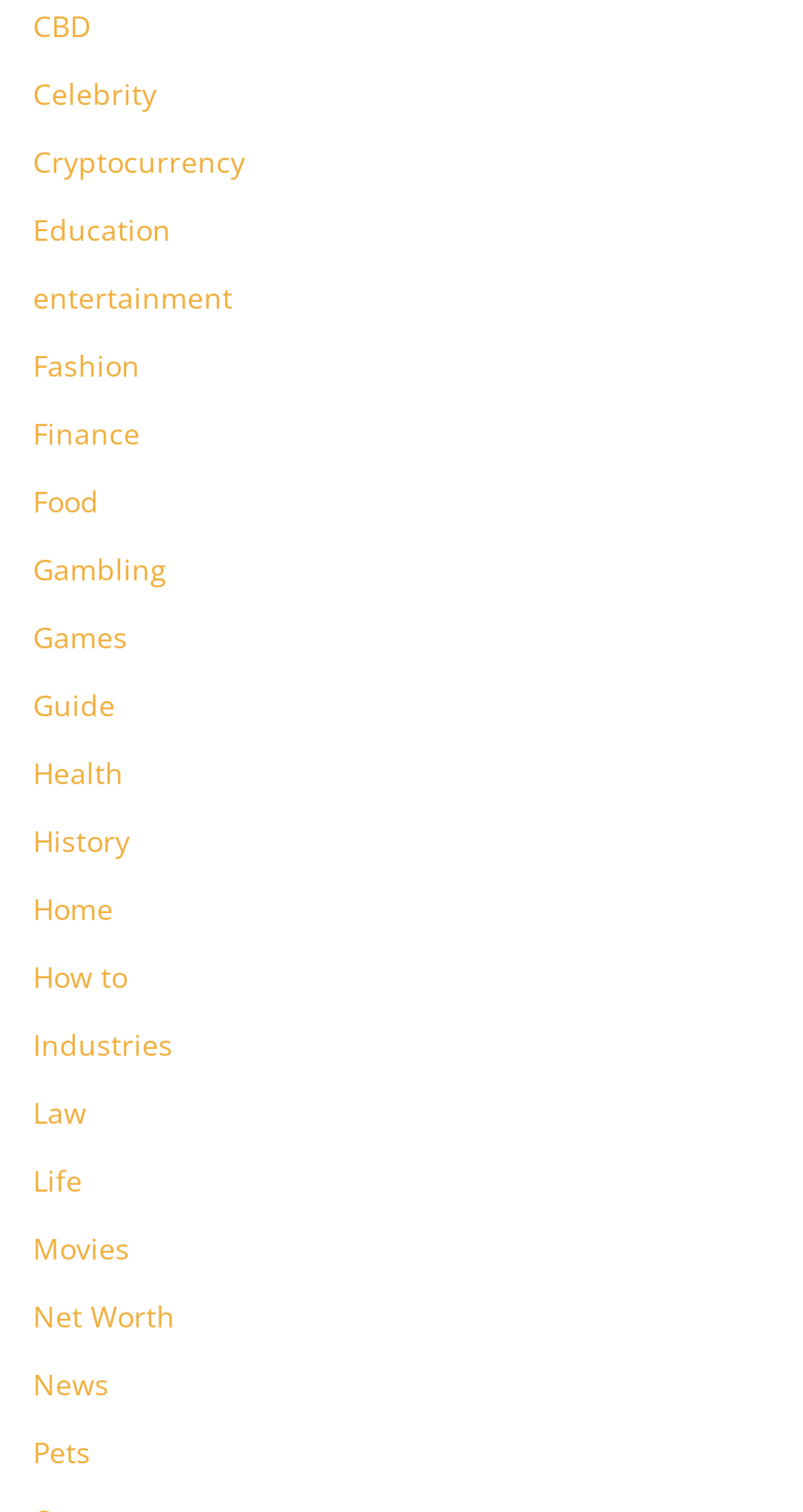Respond with a single word or phrase for the following question: 
What category is located next to 'Finance'?

Food